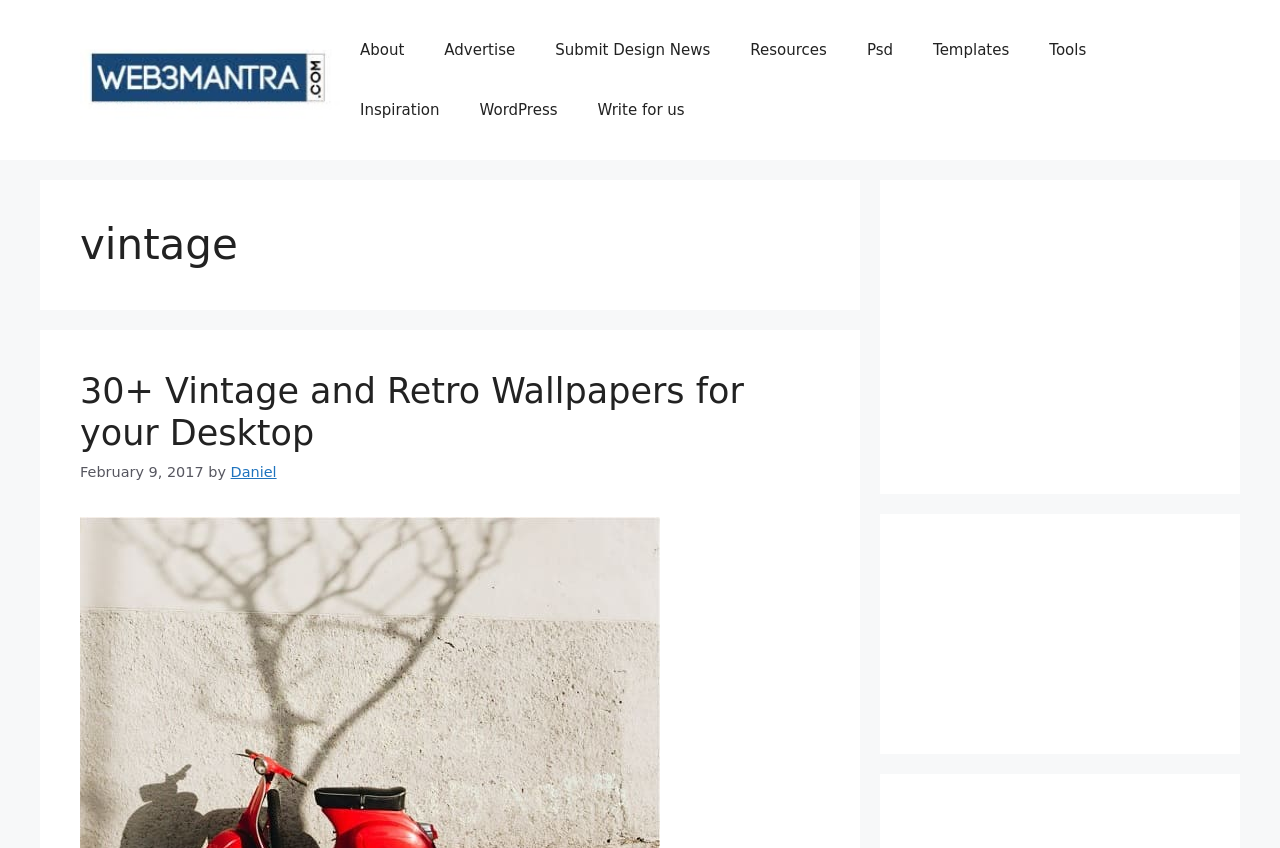Reply to the question with a brief word or phrase: What is the category of the resources section?

Design